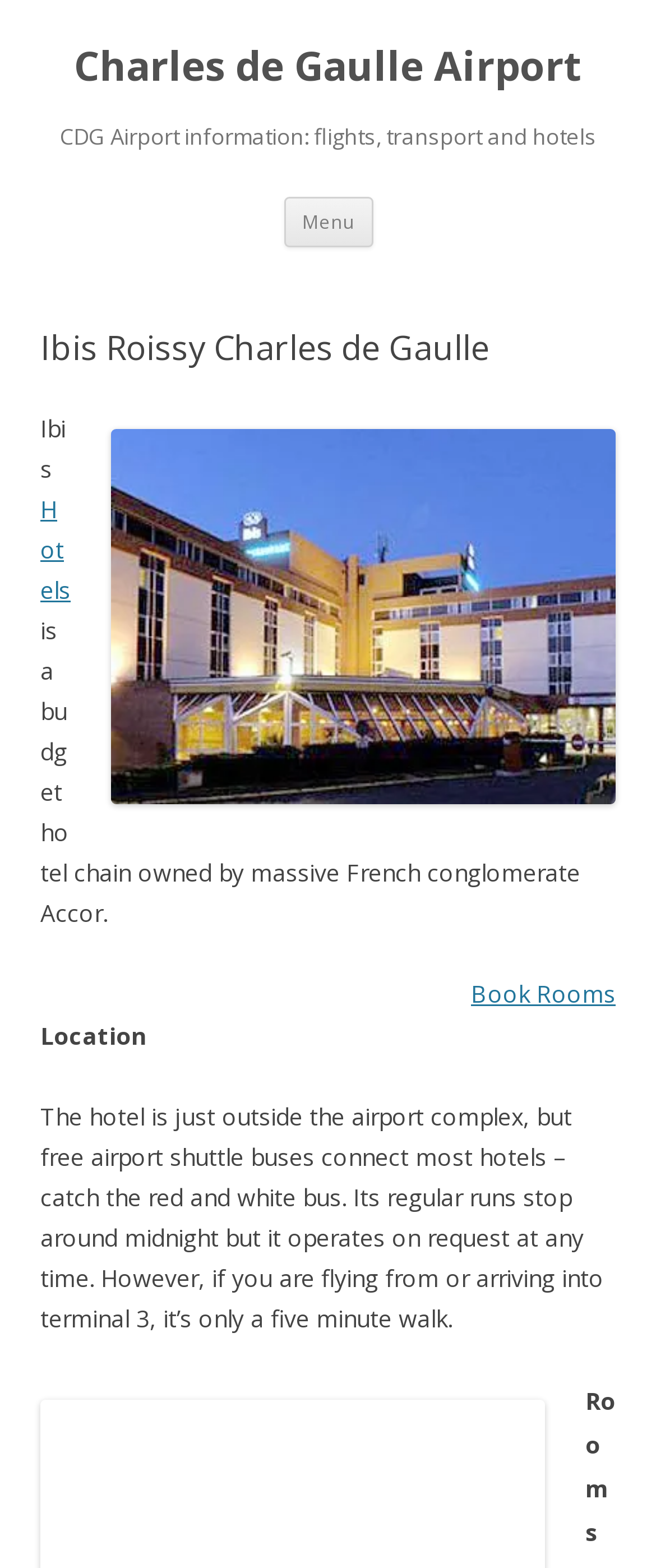Generate a thorough caption that explains the contents of the webpage.

The webpage is about Ibis Hotels, specifically the Ibis Roissy Charles de Gaulle hotel located near Charles de Gaulle Airport. At the top of the page, there is a heading that reads "Charles de Gaulle Airport" with a link to the same text. Below this, there is another heading that provides information about the airport, including flights, transport, and hotels.

To the right of the top heading, there is a button labeled "Menu". Below this, there is a link to "Skip to content". The main content of the page is divided into sections, with headings that include "Ibis Roissy Charles de Gaulle", "Hotels", "Location", and "Rooms".

In the "Ibis Roissy Charles de Gaulle" section, there is an image and a paragraph of text that describes the hotel chain, stating that it is a budget hotel chain owned by the French conglomerate Accor. Below this, there is a link to "Book Rooms".

The "Location" section provides information about the hotel's location, stating that it is just outside the airport complex and that free airport shuttle buses connect most hotels. There is also a description of the shuttle bus service, including its operating hours and the fact that it is a short walk from terminal 3.

Overall, the webpage provides information about the Ibis Roissy Charles de Gaulle hotel, including its location, amenities, and booking options.